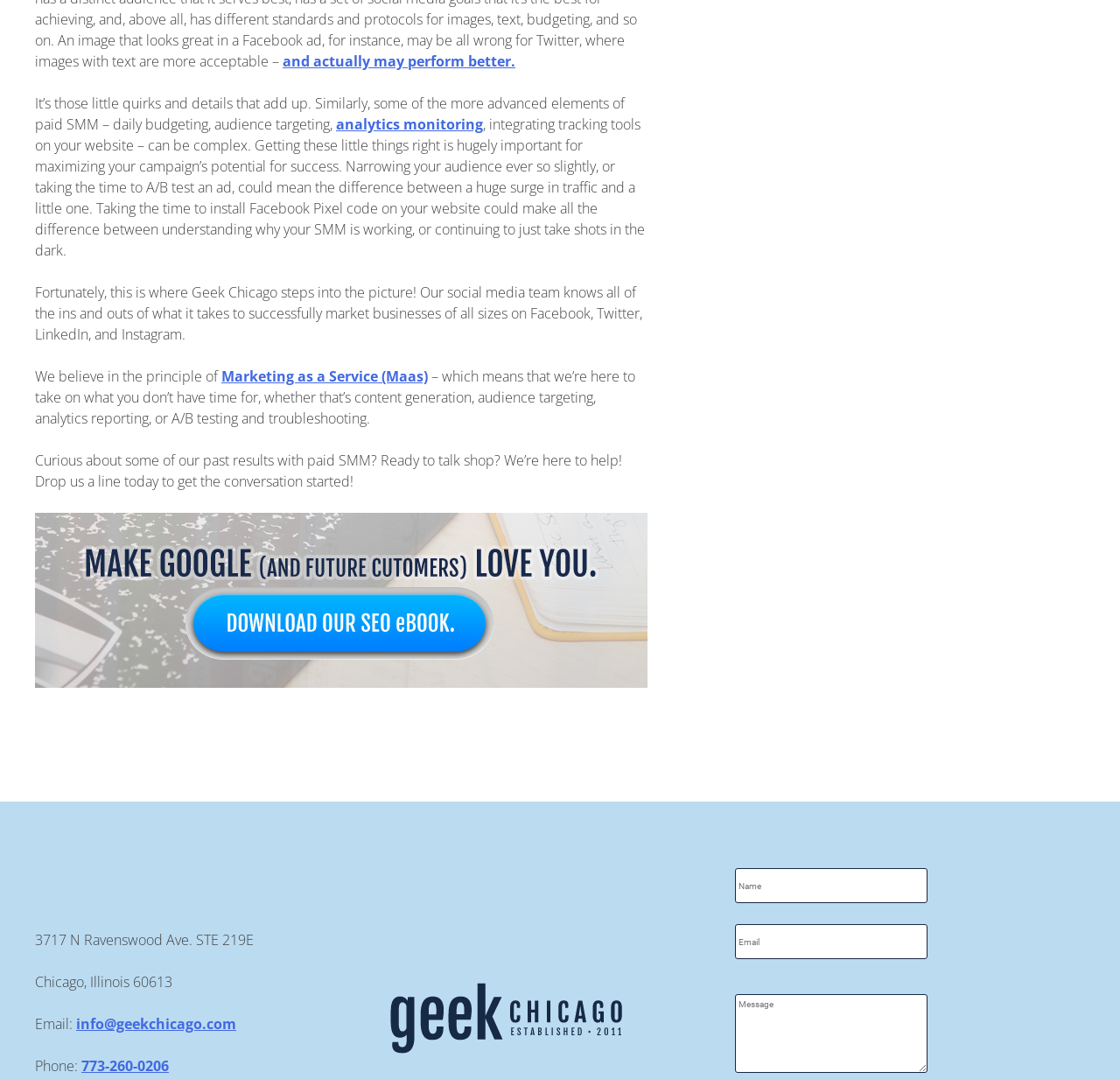Using the information shown in the image, answer the question with as much detail as possible: What is the principle that Geek Chicago believes in?

I found the principle that Geek Chicago believes in by reading the static text element that mentions 'We believe in the principle of' followed by a link to 'Marketing as a Service (Maas)'.